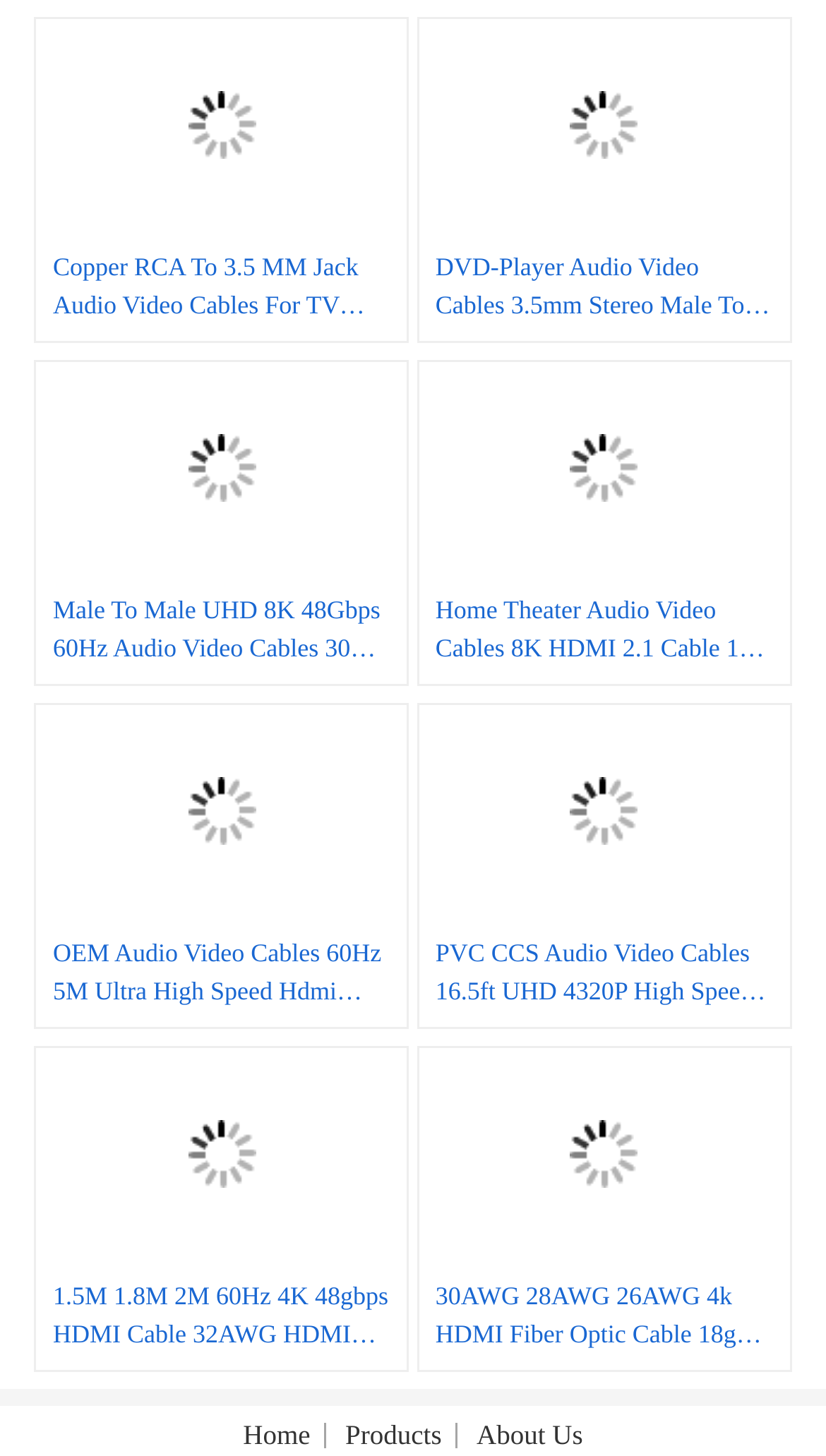Please provide a detailed answer to the question below based on the screenshot: 
What type of products are displayed on this webpage?

Based on the links and images on the webpage, it appears to be an e-commerce website displaying various types of audio video cables, including RCA to 3.5mm jack cables, HDMI cables, and more.